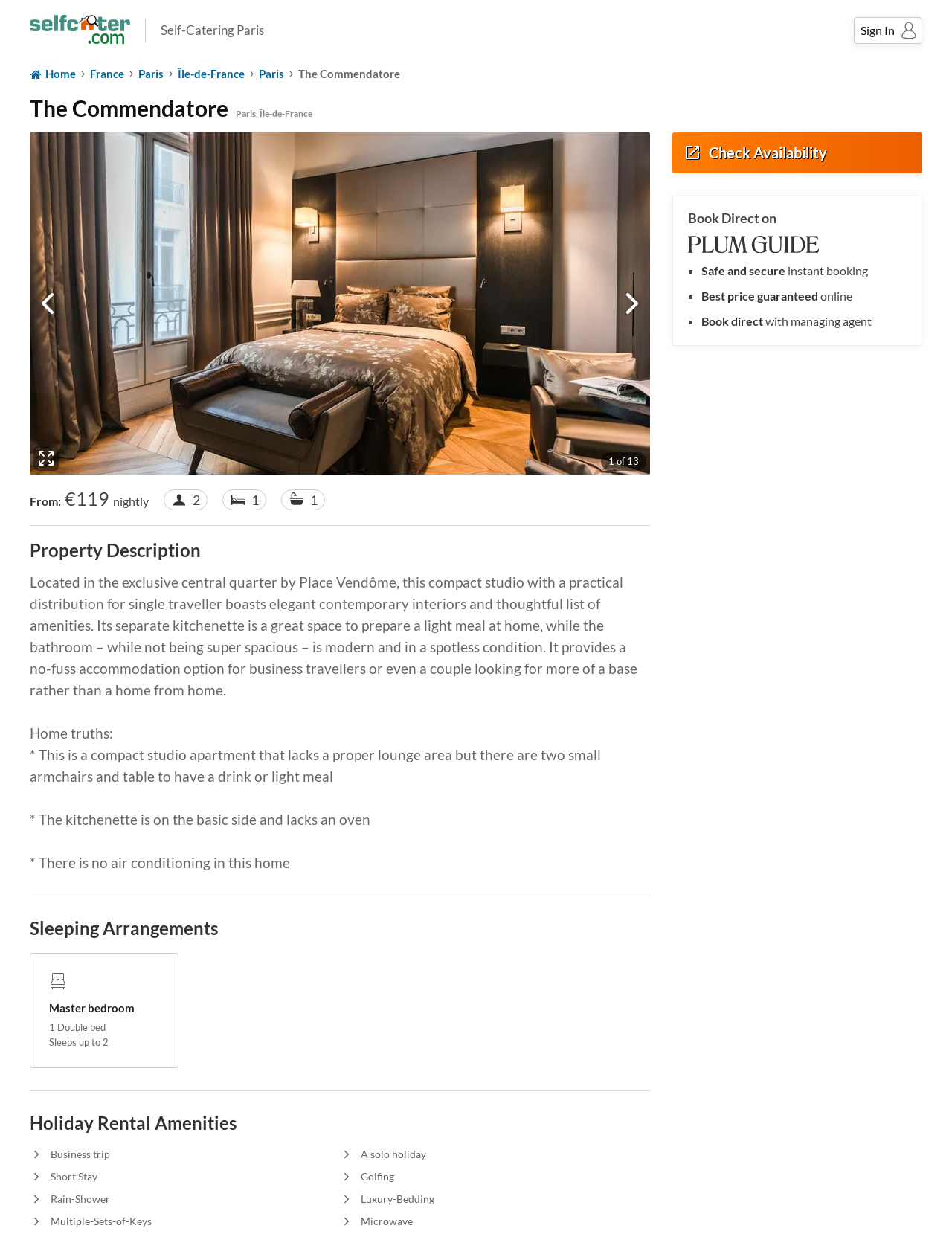How many photos are there of The Commendatore?
Your answer should be a single word or phrase derived from the screenshot.

13